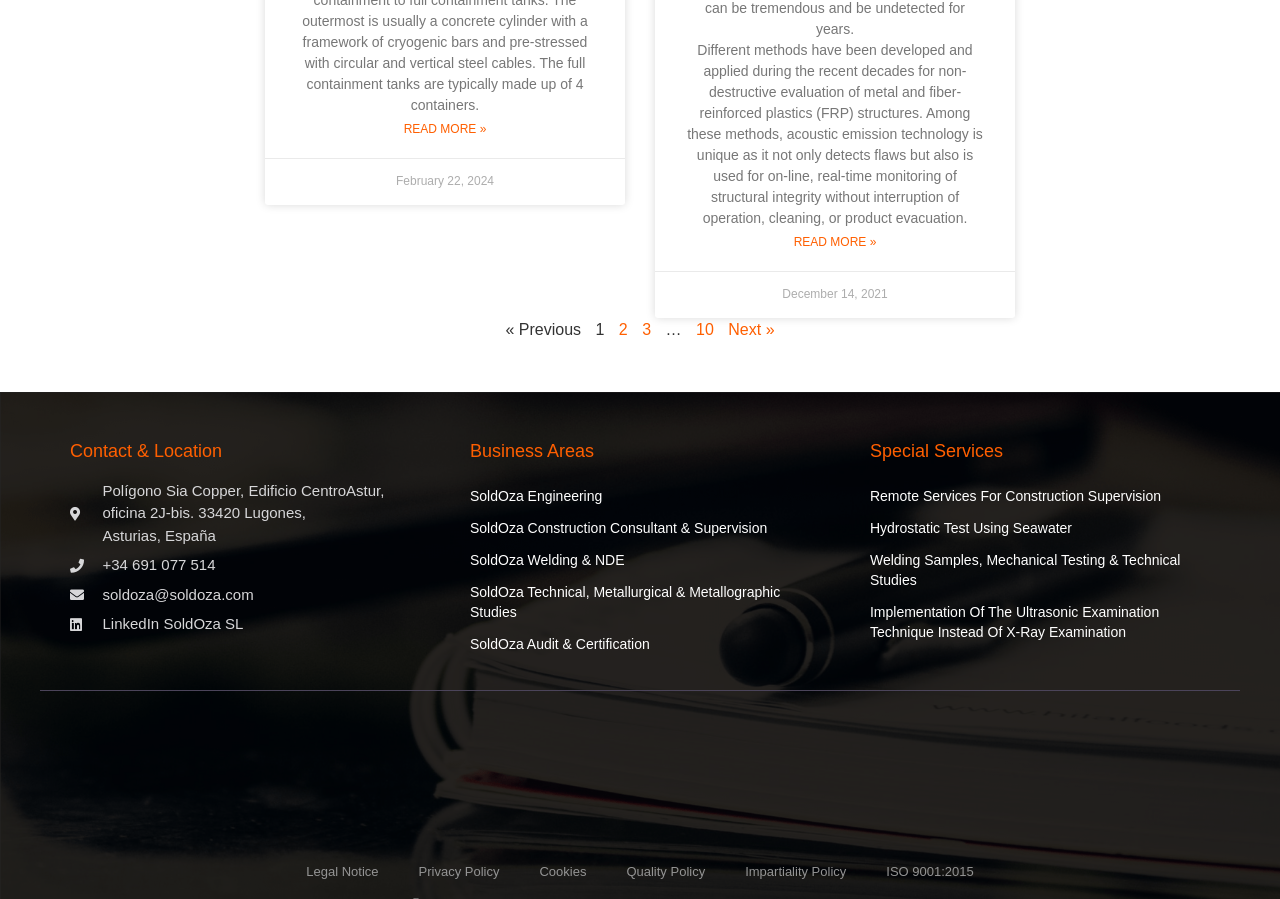Provide your answer in a single word or phrase: 
What is the last business area listed?

SoldOza Audit & Certification